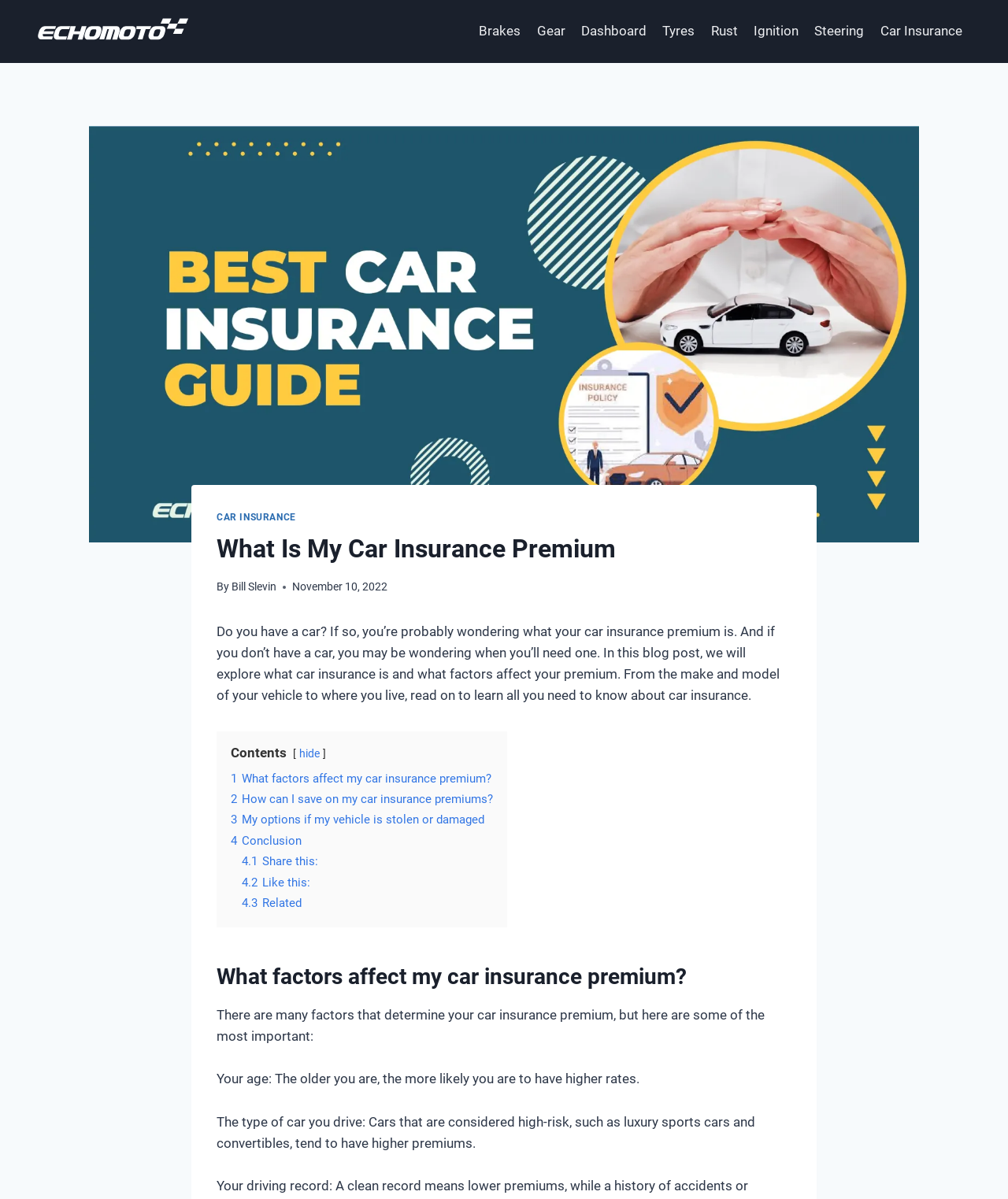Determine the bounding box coordinates for the area that needs to be clicked to fulfill this task: "Learn about what factors affect my car insurance premium". The coordinates must be given as four float numbers between 0 and 1, i.e., [left, top, right, bottom].

[0.229, 0.643, 0.488, 0.655]